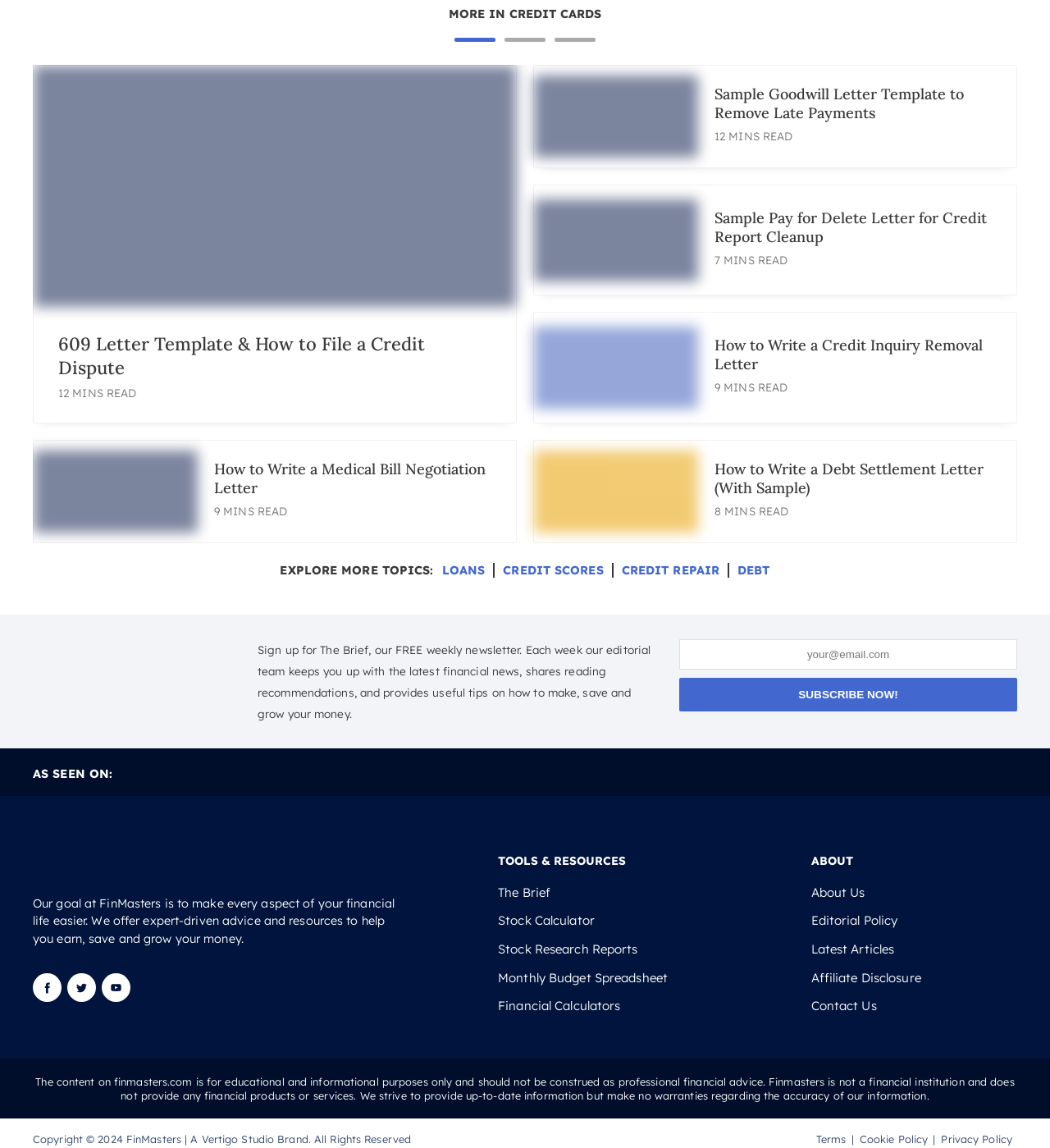Based on the element description Loans, identify the bounding box of the UI element in the given webpage screenshot. The coordinates should be in the format (top-left x, top-left y, bottom-right x, bottom-right y) and must be between 0 and 1.

[0.421, 0.49, 0.471, 0.503]